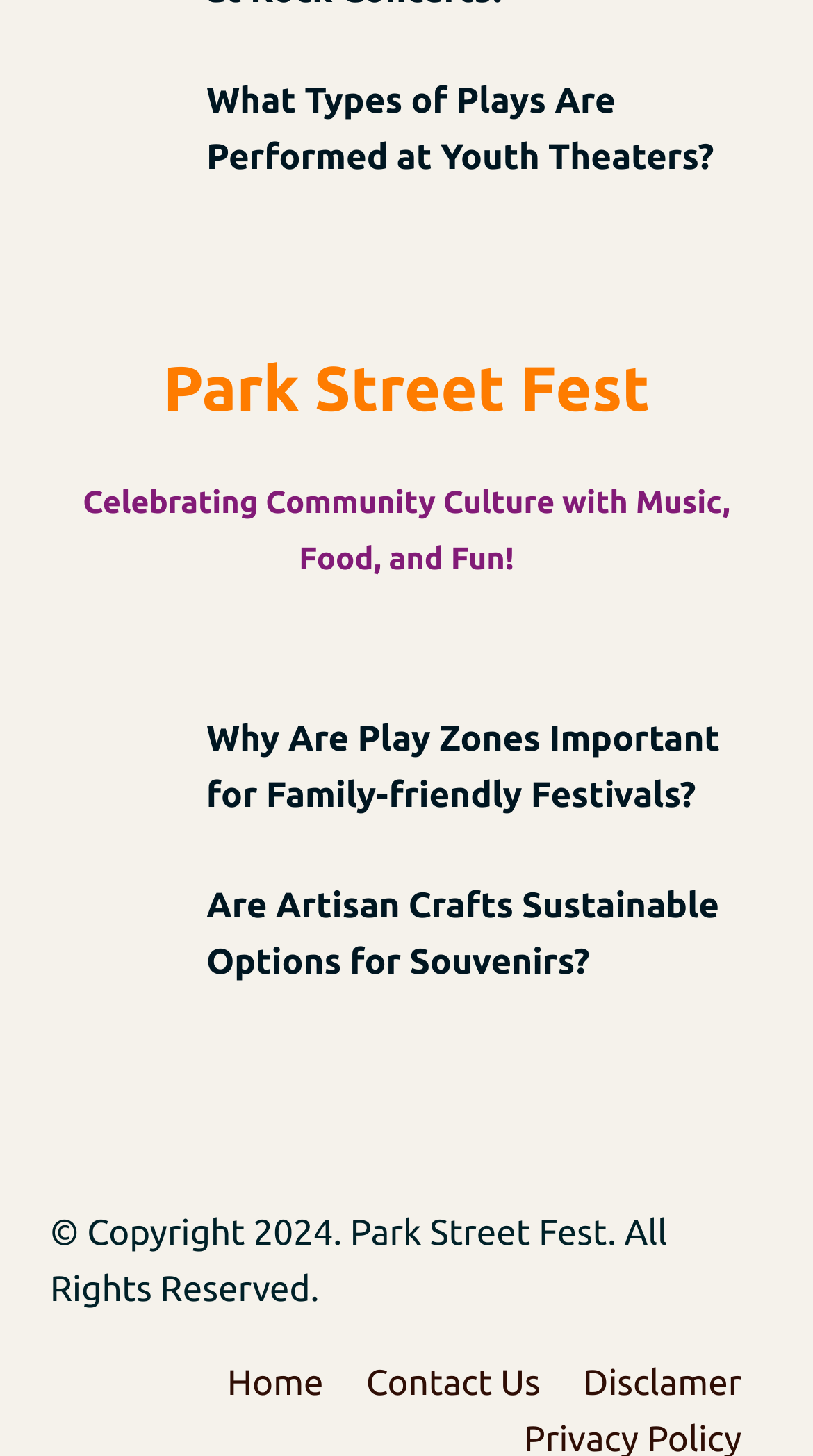Please identify the bounding box coordinates of the element's region that I should click in order to complete the following instruction: "Learn about plays at Youth Theaters". The bounding box coordinates consist of four float numbers between 0 and 1, i.e., [left, top, right, bottom].

[0.254, 0.056, 0.878, 0.122]